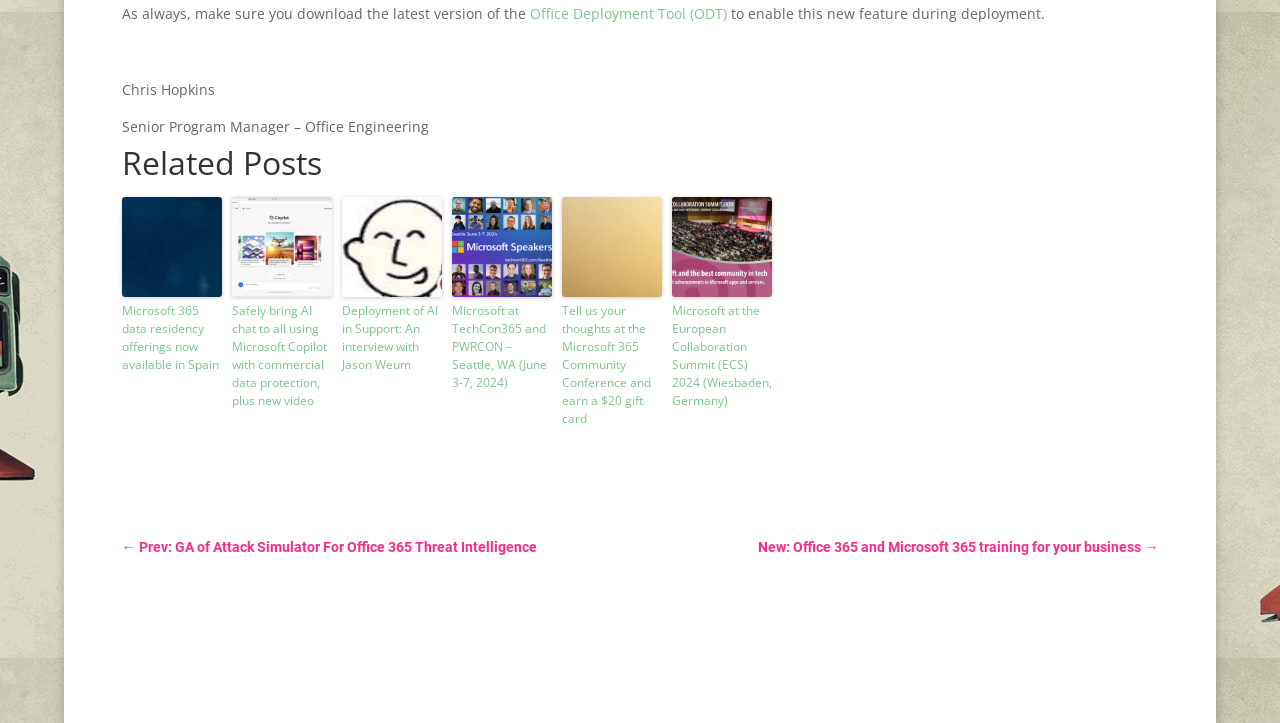Pinpoint the bounding box coordinates of the element that must be clicked to accomplish the following instruction: "Read the post by Chris Hopkins". The coordinates should be in the format of four float numbers between 0 and 1, i.e., [left, top, right, bottom].

[0.095, 0.11, 0.168, 0.136]